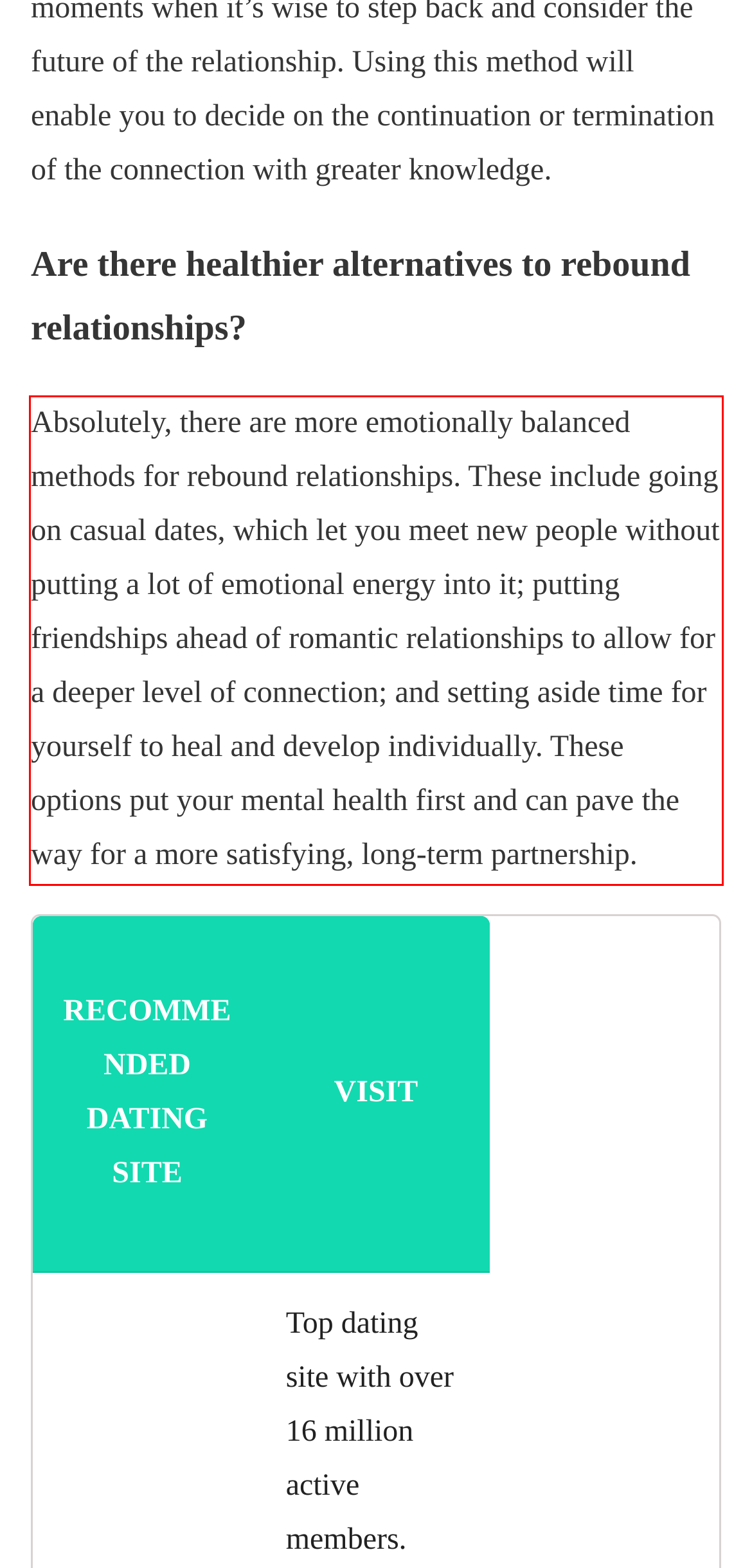Please analyze the screenshot of a webpage and extract the text content within the red bounding box using OCR.

Absolutely, there are more emotionally balanced methods for rebound relationships. These include going on casual dates, which let you meet new people without putting a lot of emotional energy into it; putting friendships ahead of romantic relationships to allow for a deeper level of connection; and setting aside time for yourself to heal and develop individually. These options put your mental health first and can pave the way for a more satisfying, long-term partnership.